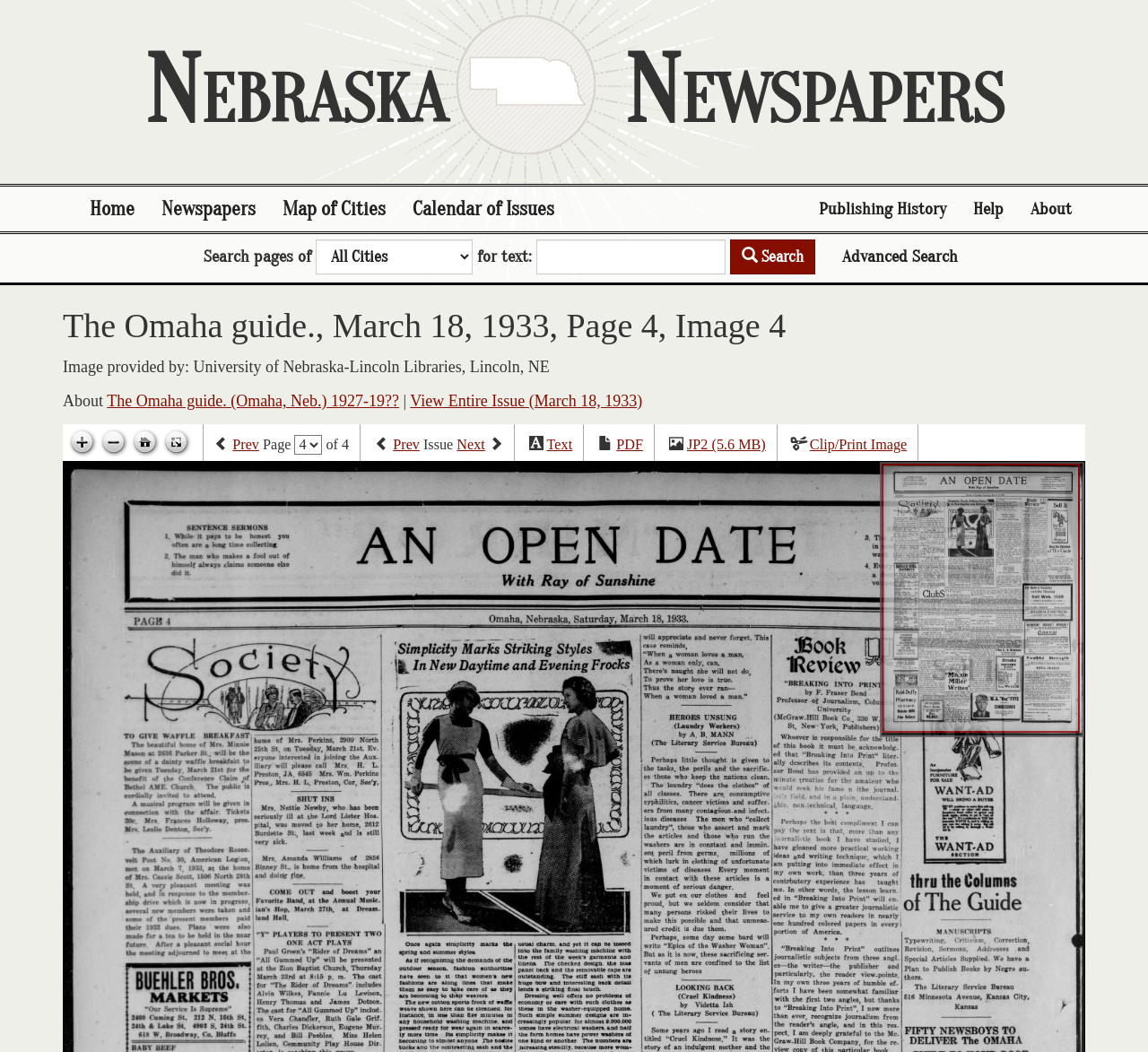Provide the bounding box for the UI element matching this description: "Publishing History".

[0.702, 0.177, 0.836, 0.22]